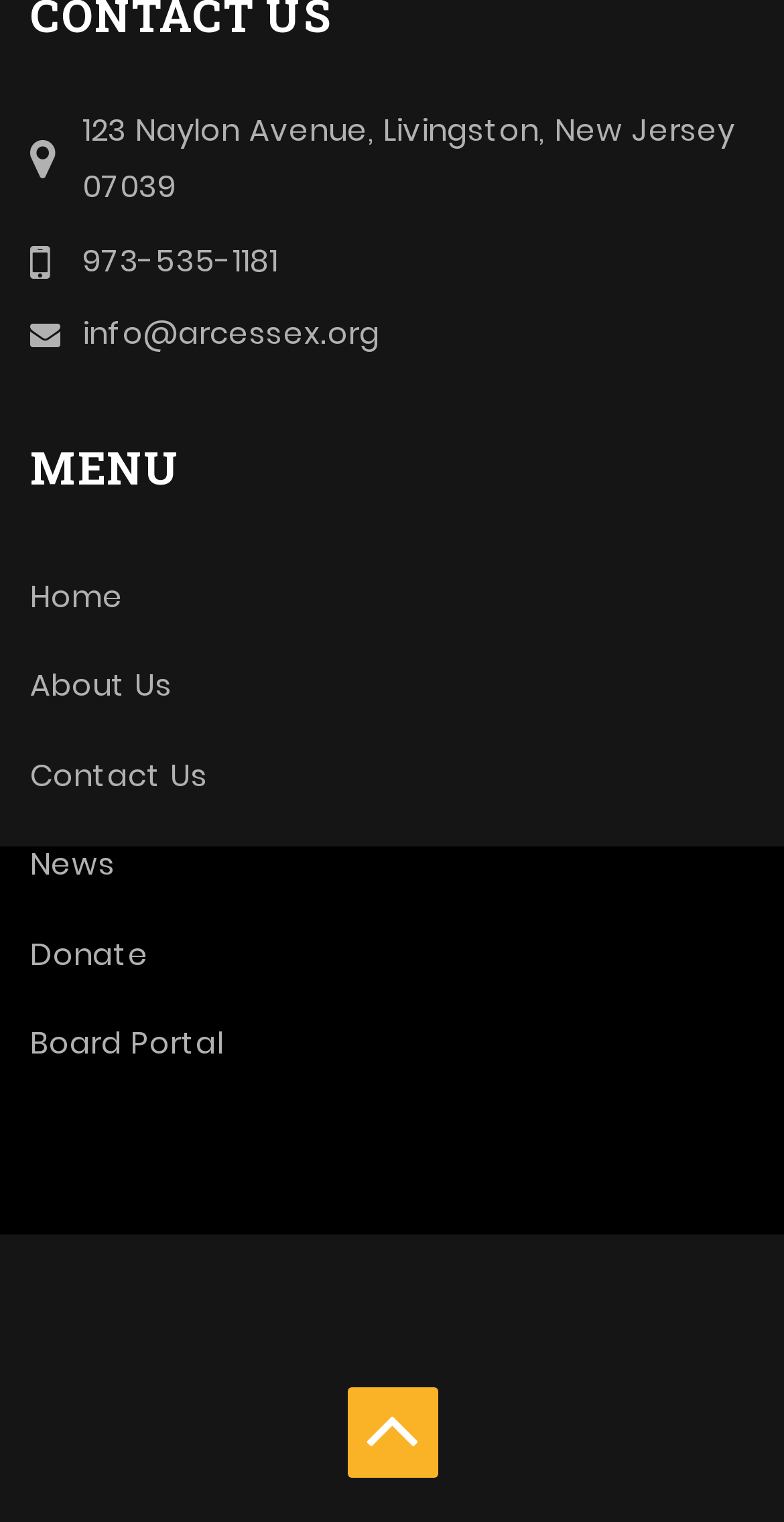Please provide the bounding box coordinate of the region that matches the element description: Pencader Tunnel. Coordinates should be in the format (top-left x, top-left y, bottom-right x, bottom-right y) and all values should be between 0 and 1.

None